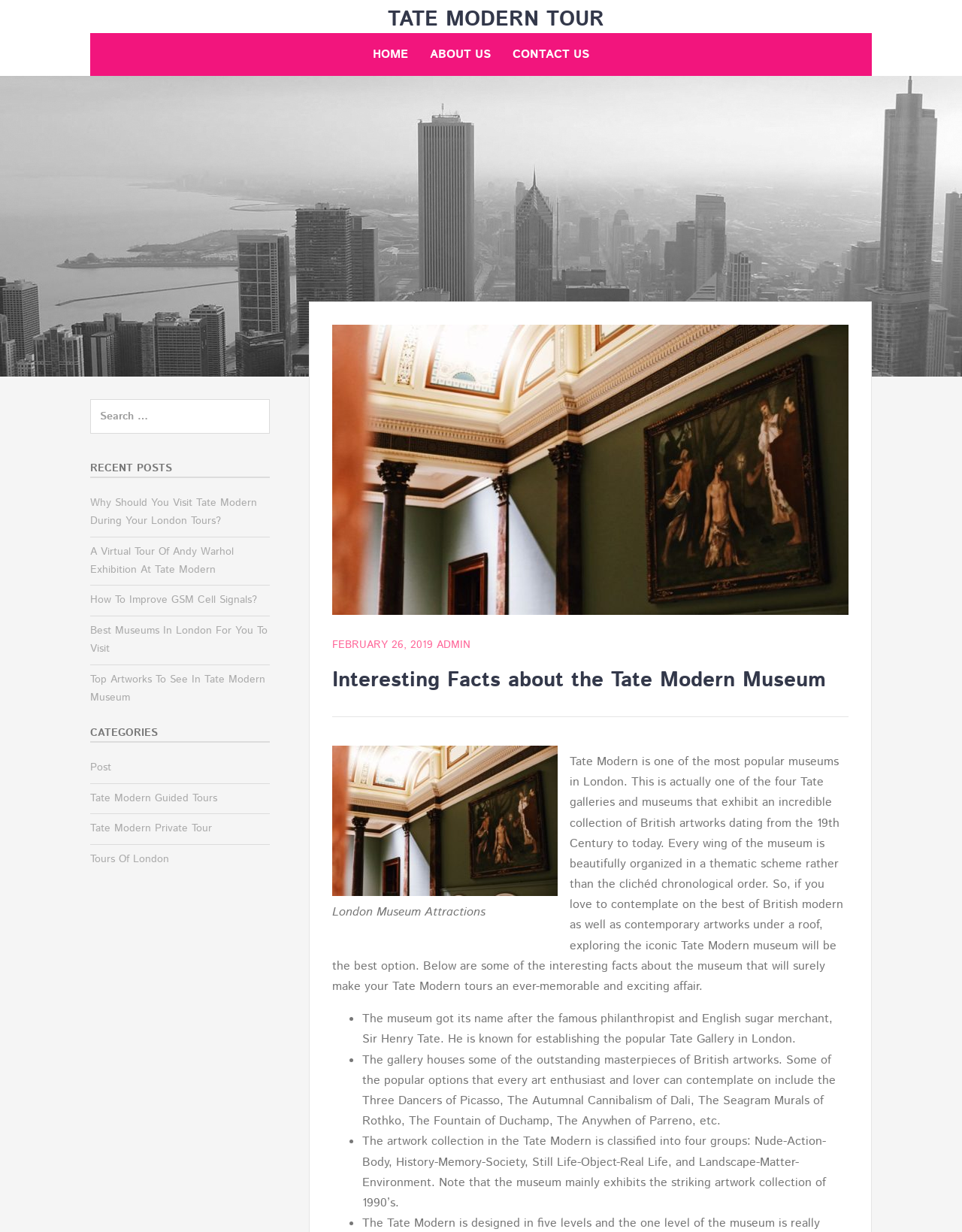Identify and provide the bounding box coordinates of the UI element described: "Home". The coordinates should be formatted as [left, top, right, bottom], with each number being a float between 0 and 1.

[0.378, 0.033, 0.434, 0.055]